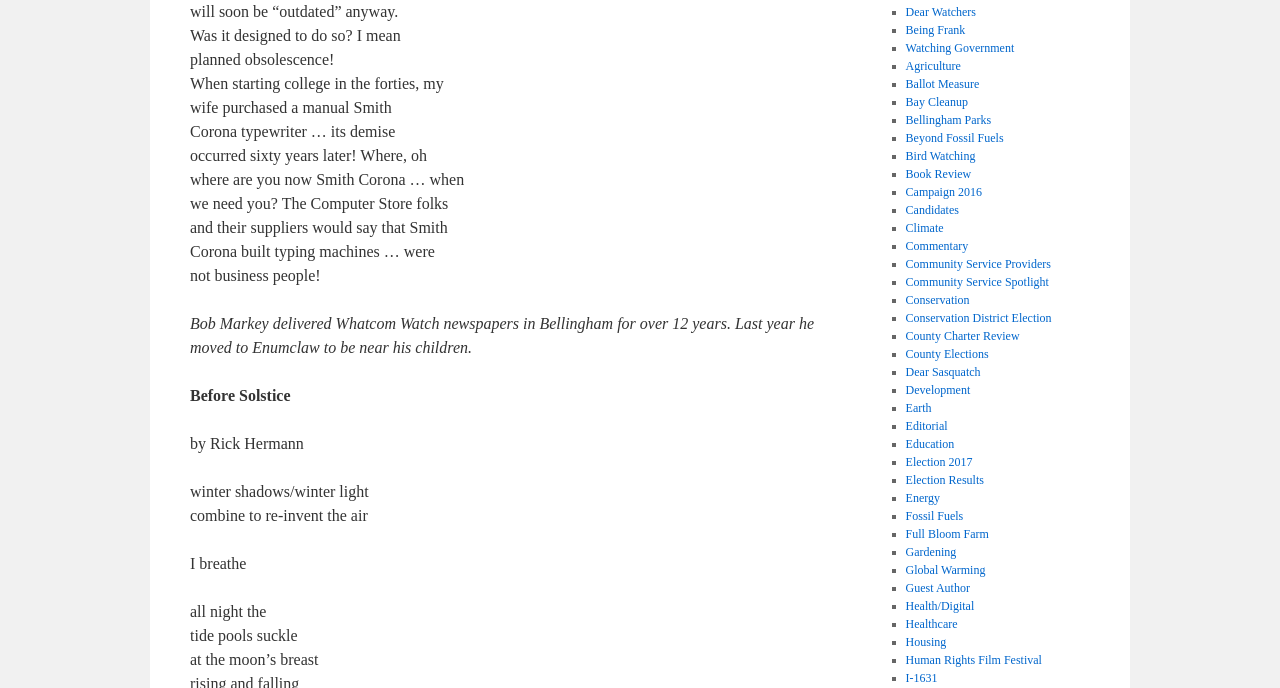Identify the bounding box coordinates for the element you need to click to achieve the following task: "Read 'winter shadows/winter light'". Provide the bounding box coordinates as four float numbers between 0 and 1, in the form [left, top, right, bottom].

[0.148, 0.702, 0.288, 0.727]